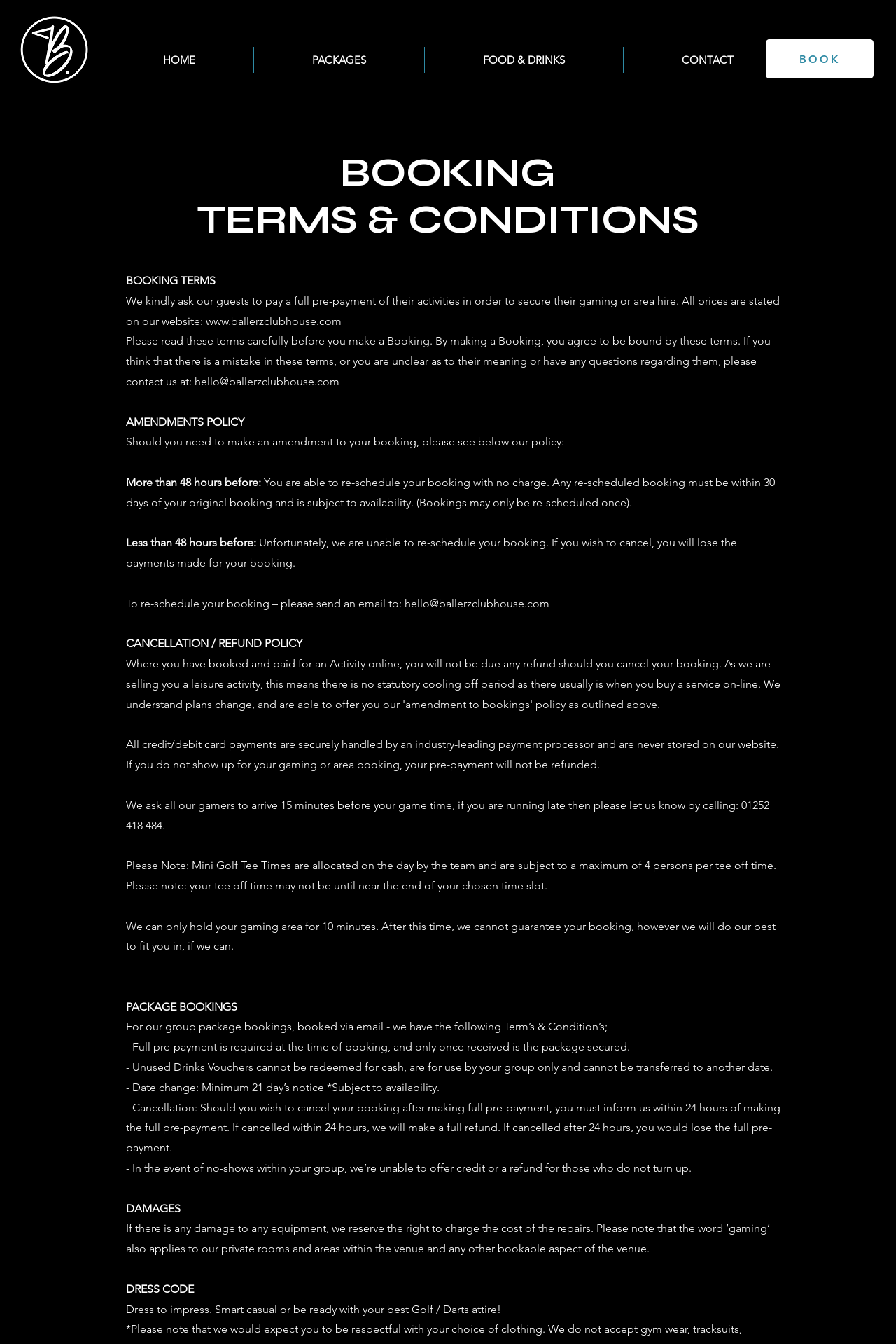Can you find the bounding box coordinates for the UI element given this description: "FOOD & DRINKS"? Provide the coordinates as four float numbers between 0 and 1: [left, top, right, bottom].

[0.474, 0.035, 0.695, 0.054]